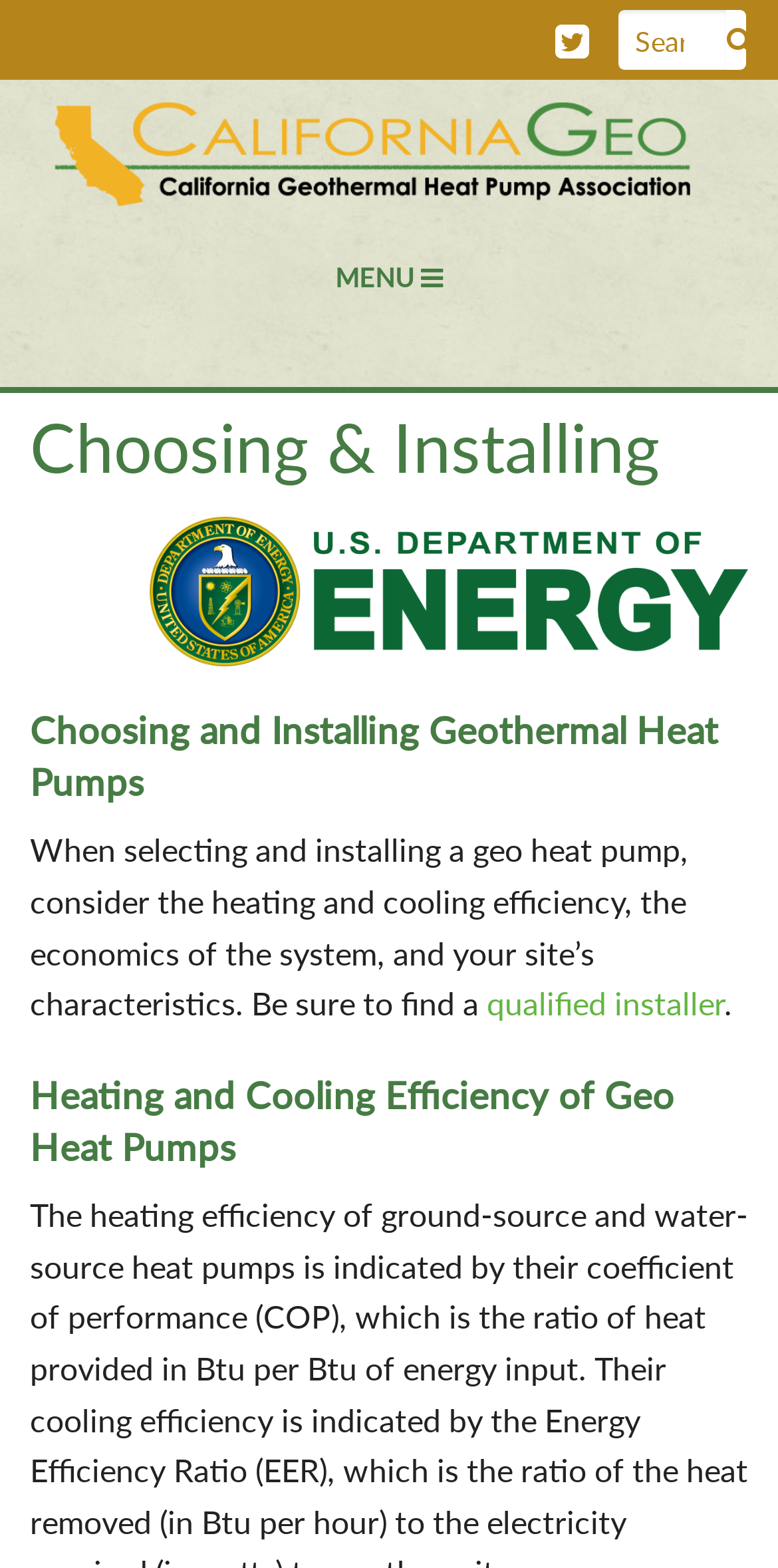Locate the bounding box coordinates of the region to be clicked to comply with the following instruction: "go to Why CalGeo page". The coordinates must be four float numbers between 0 and 1, in the form [left, top, right, bottom].

[0.038, 0.211, 0.962, 0.275]